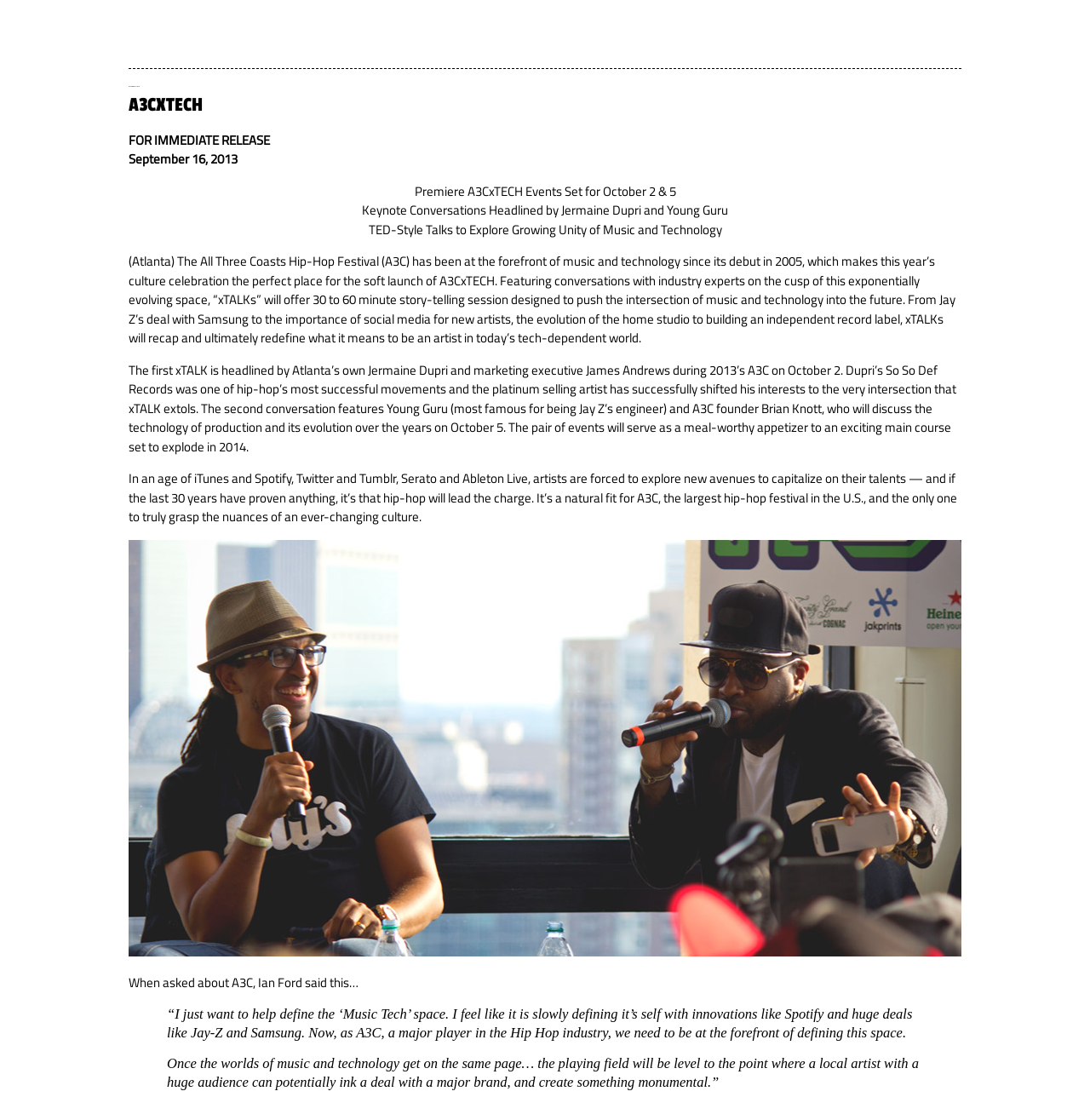Generate an in-depth caption that captures all aspects of the webpage.

The webpage appears to be a press release or an article about the A3CxTECH event, a part of the All Three Coasts Hip-Hop Festival (A3C). At the top of the page, there is a time stamp indicating the date "OCTOBER 5, 2013". Below this, there is a heading with the title "A3CxTECH" in a prominent font.

The main content of the page is divided into several sections. The first section announces the premiere of A3CxTECH events, featuring keynote conversations with Jermaine Dupri and Young Guru. This is followed by a brief description of the event, which includes TED-Style talks exploring the intersection of music and technology.

The next section provides more details about the xTALKs, a series of conversations with industry experts that will push the boundaries of music and technology. The text explains that the first xTALK will feature Jermaine Dupri and James Andrews, while the second conversation will feature Young Guru and A3C founder Brian Knott.

Below this, there is an image related to the xTALK event, featuring Jermaine Dupri and James Andrews. The image is positioned near the middle of the page.

The final section of the page includes a blockquote with a quote from Ian Ford, discussing the importance of defining the "Music Tech" space and the role of A3C in this process. The quote is indented and set apart from the rest of the text.

Throughout the page, there are several paragraphs of text that provide more information about the A3CxTECH event, its significance, and its relevance to the music and technology industries.